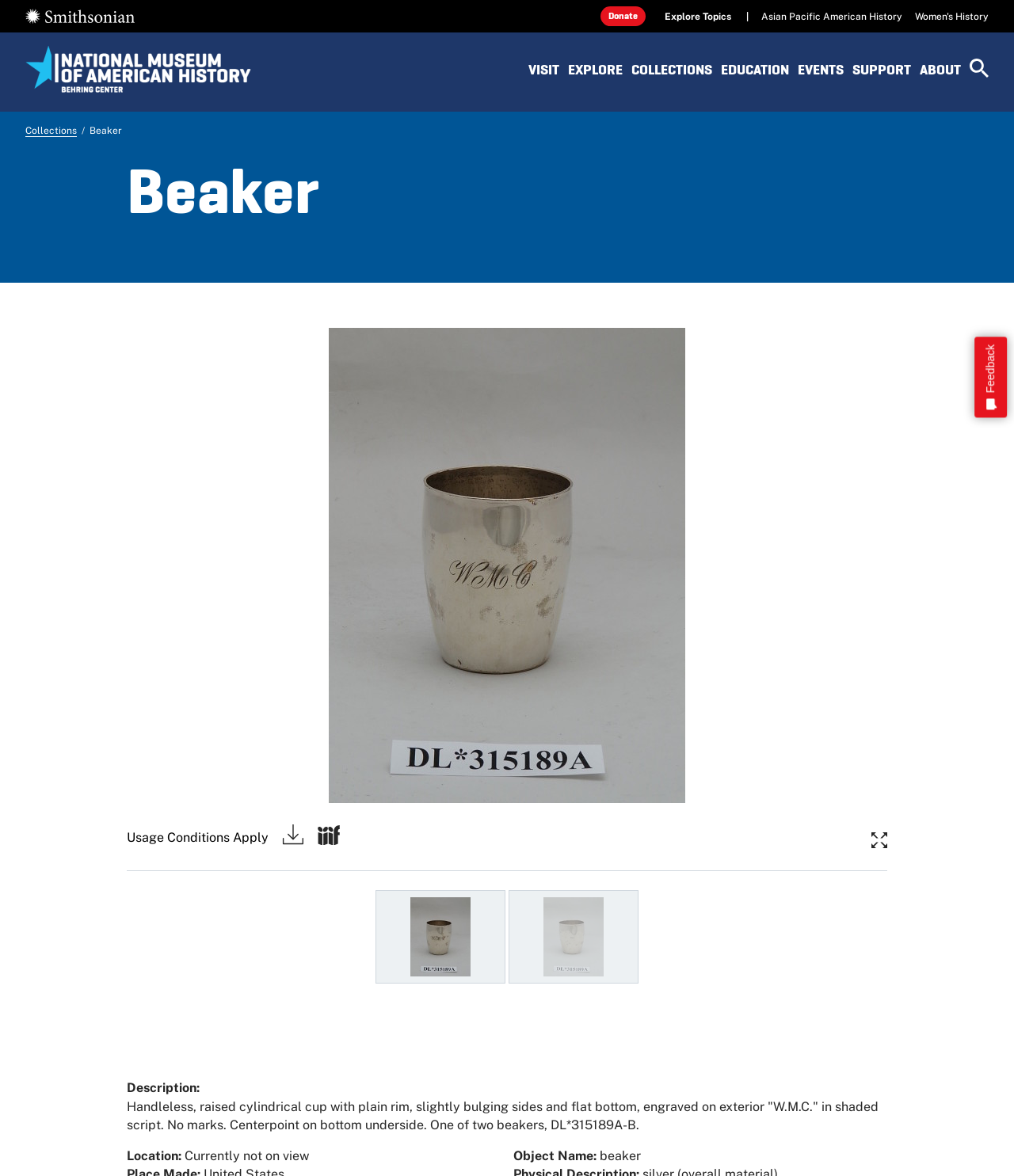Pinpoint the bounding box coordinates of the element to be clicked to execute the instruction: "View download files".

[0.277, 0.701, 0.301, 0.721]